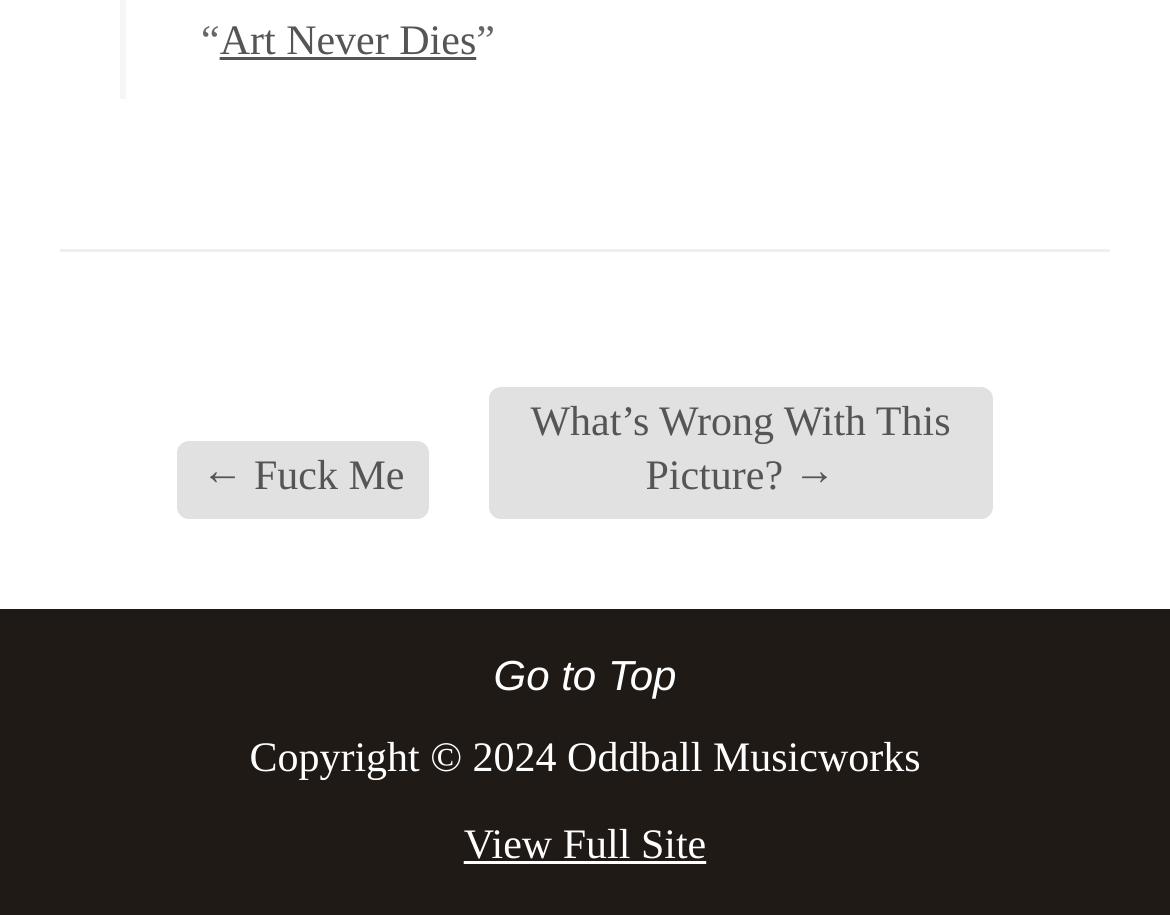Provide the bounding box for the UI element matching this description: "View Full Site".

[0.396, 0.902, 0.604, 0.951]